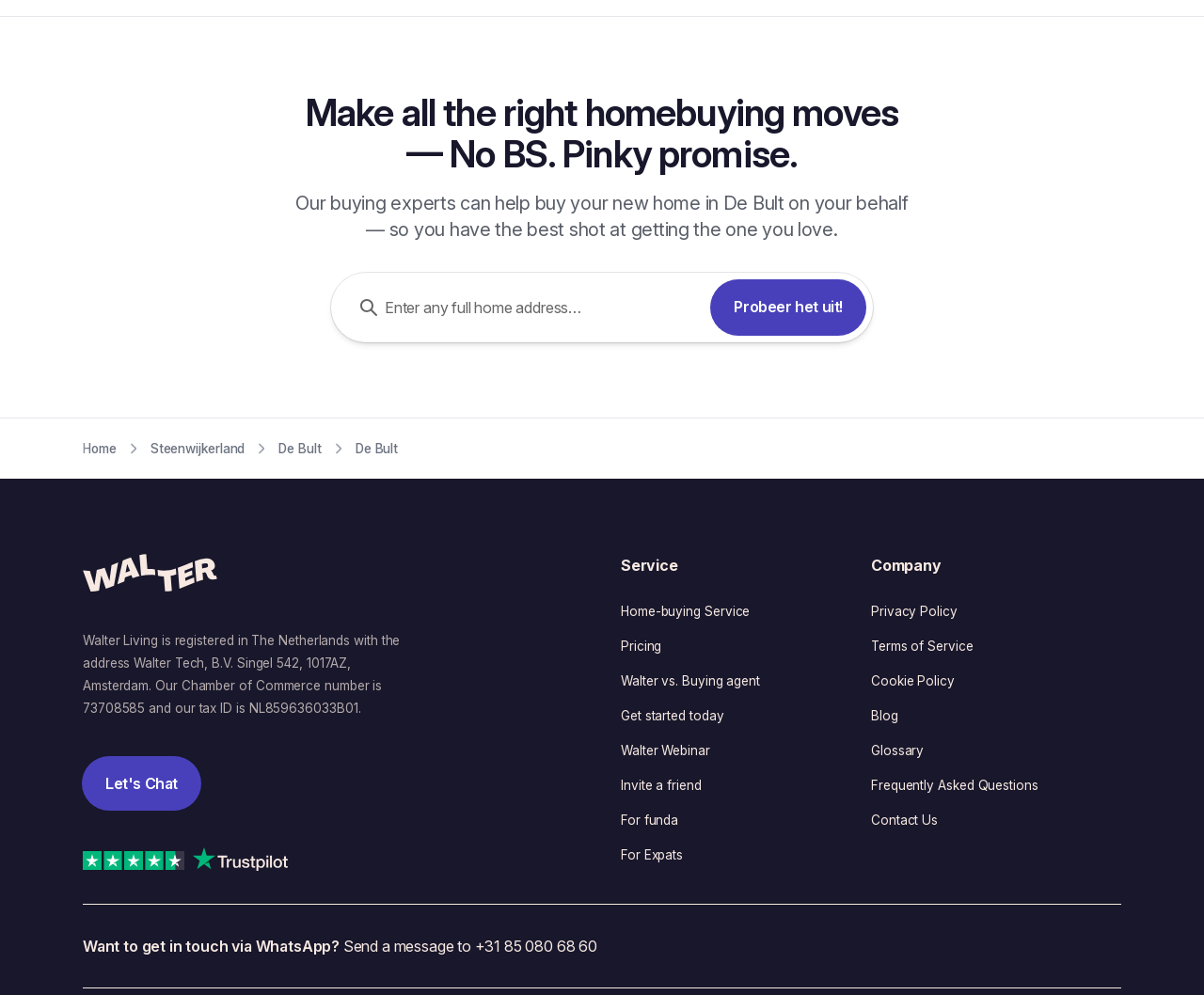What is the address of the company?
Please provide a single word or phrase as your answer based on the screenshot.

Singel 542, 1017AZ, Amsterdam